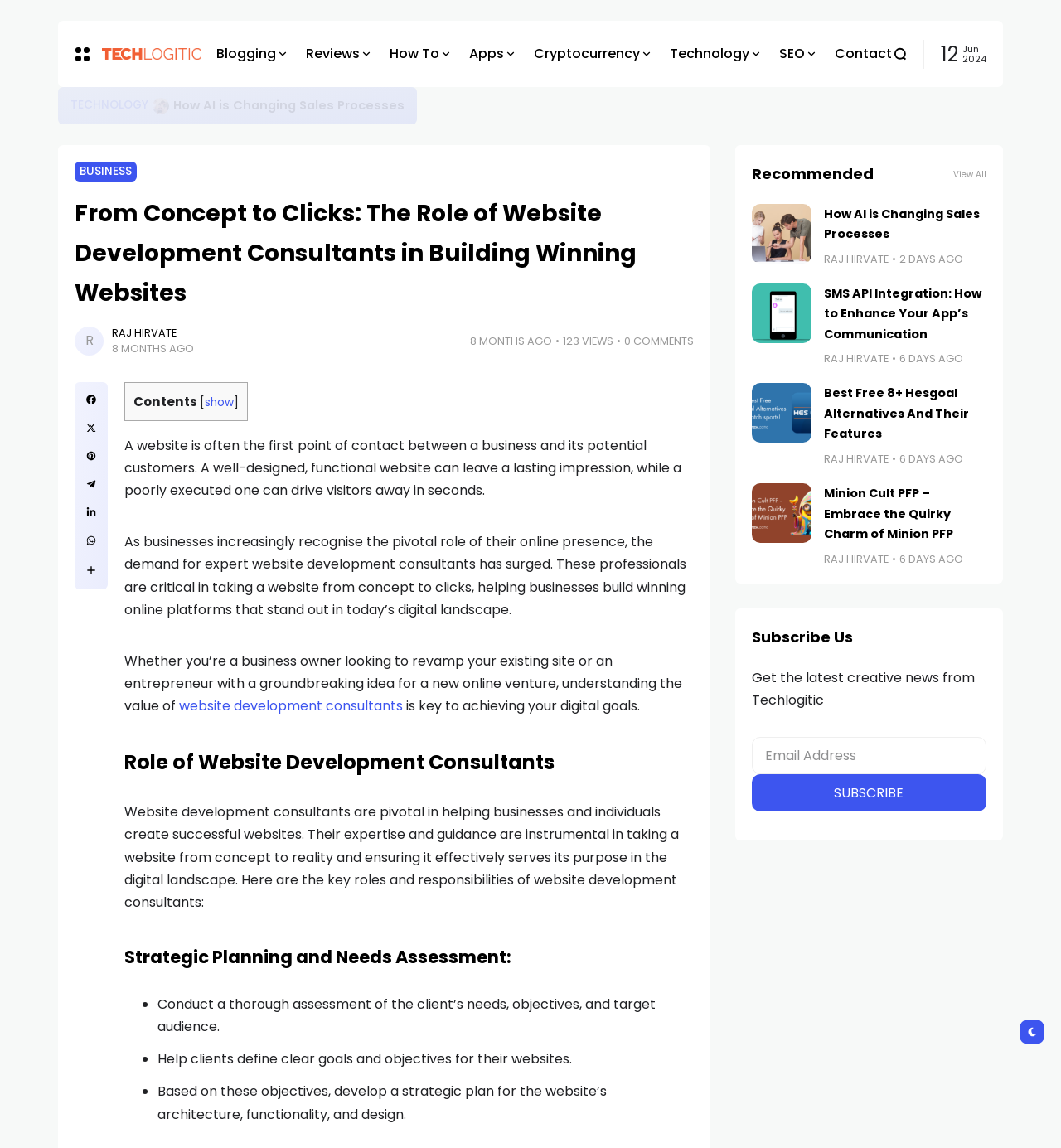Specify the bounding box coordinates of the area to click in order to follow the given instruction: "Click on the 'SMS API Integration: How to Enhance Your App’s Communication' article."

[0.163, 0.084, 0.556, 0.099]